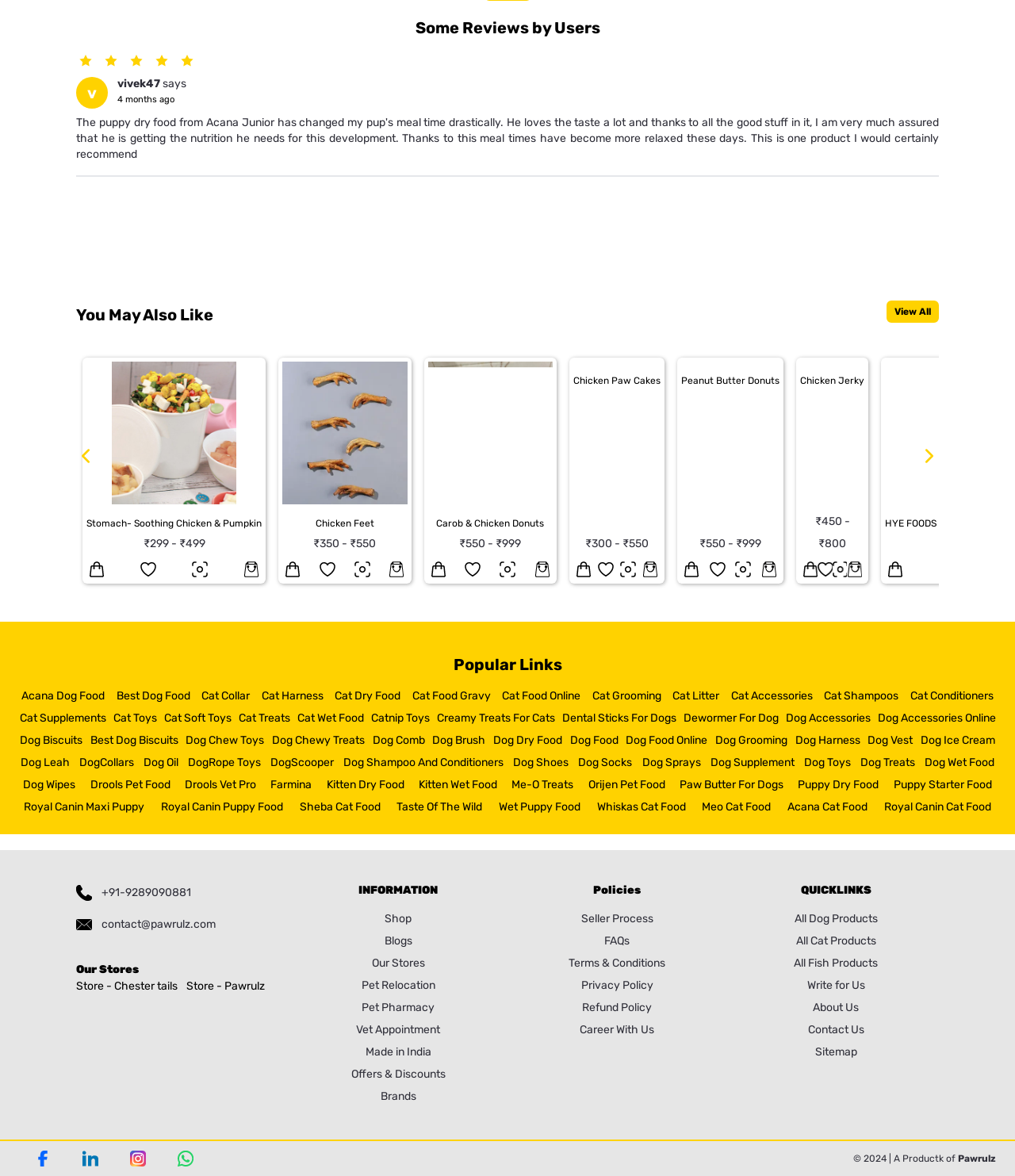Find the bounding box coordinates for the HTML element described as: "Dog Chew Toys". The coordinates should consist of four float values between 0 and 1, i.e., [left, top, right, bottom].

[0.18, 0.62, 0.263, 0.639]